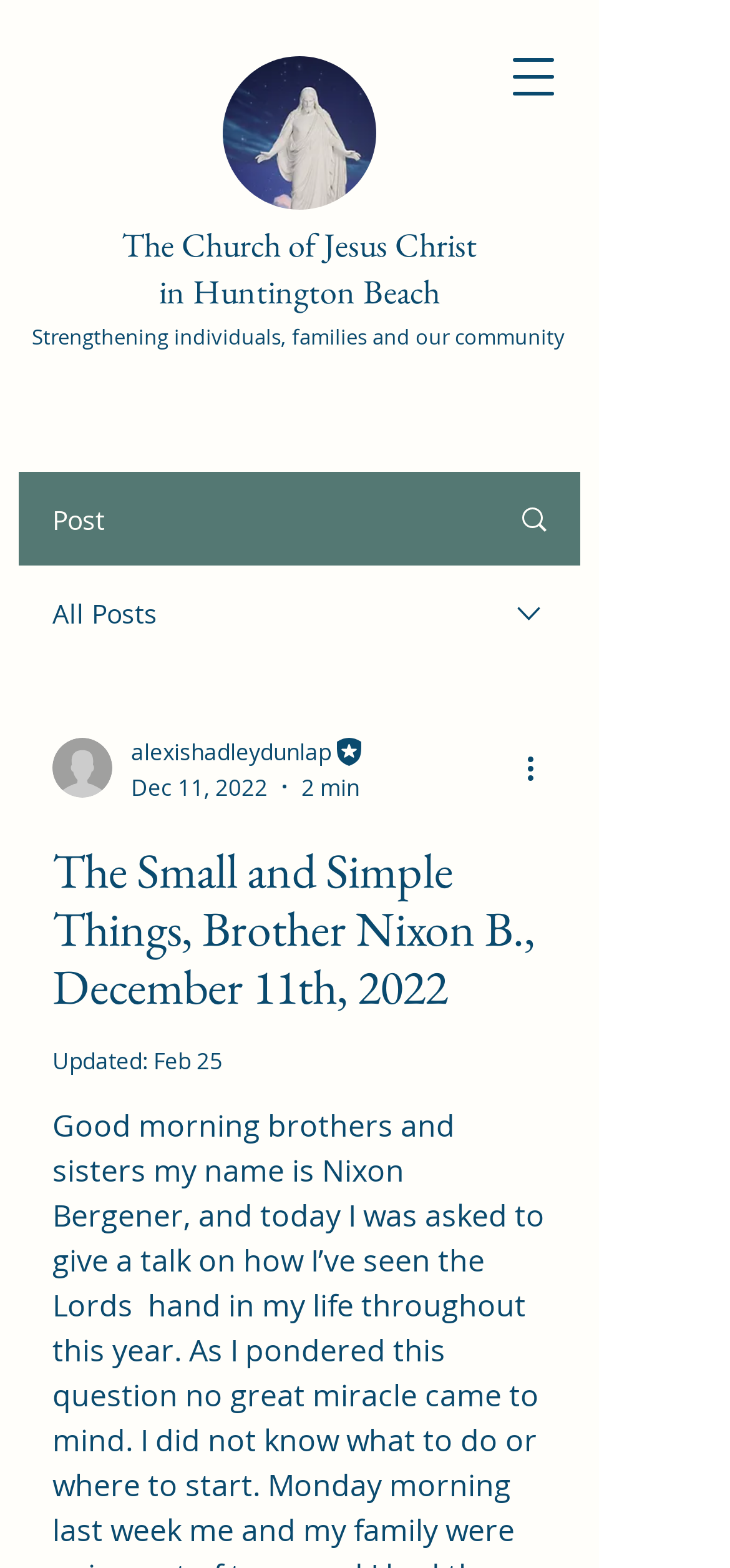What is the estimated reading time of the article?
Examine the screenshot and reply with a single word or phrase.

2 min